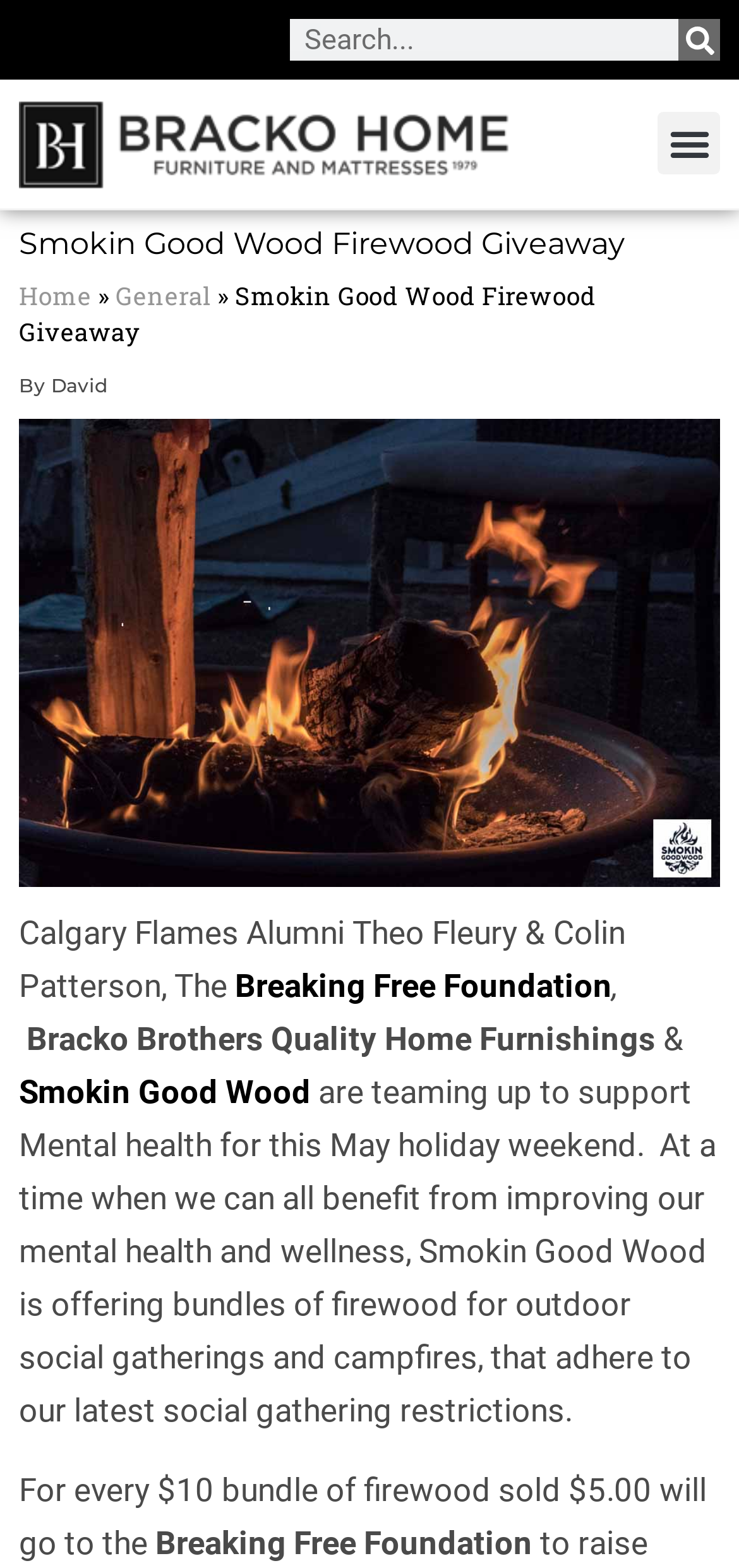From the given element description: "Menu", find the bounding box for the UI element. Provide the coordinates as four float numbers between 0 and 1, in the order [left, top, right, bottom].

[0.89, 0.072, 0.974, 0.112]